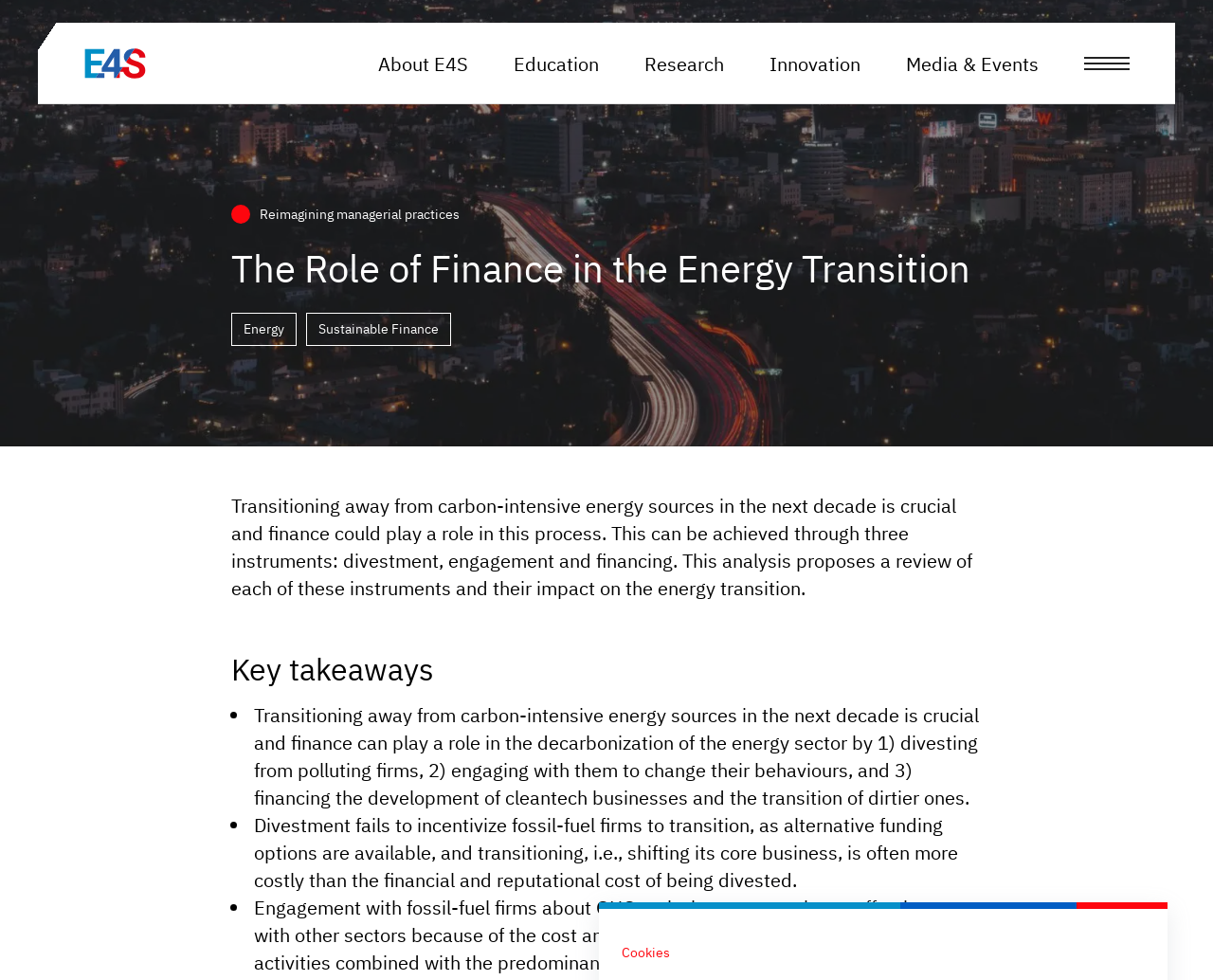What is the role of finance in the energy transition? Using the information from the screenshot, answer with a single word or phrase.

To help transition away from carbon-intensive energy sources